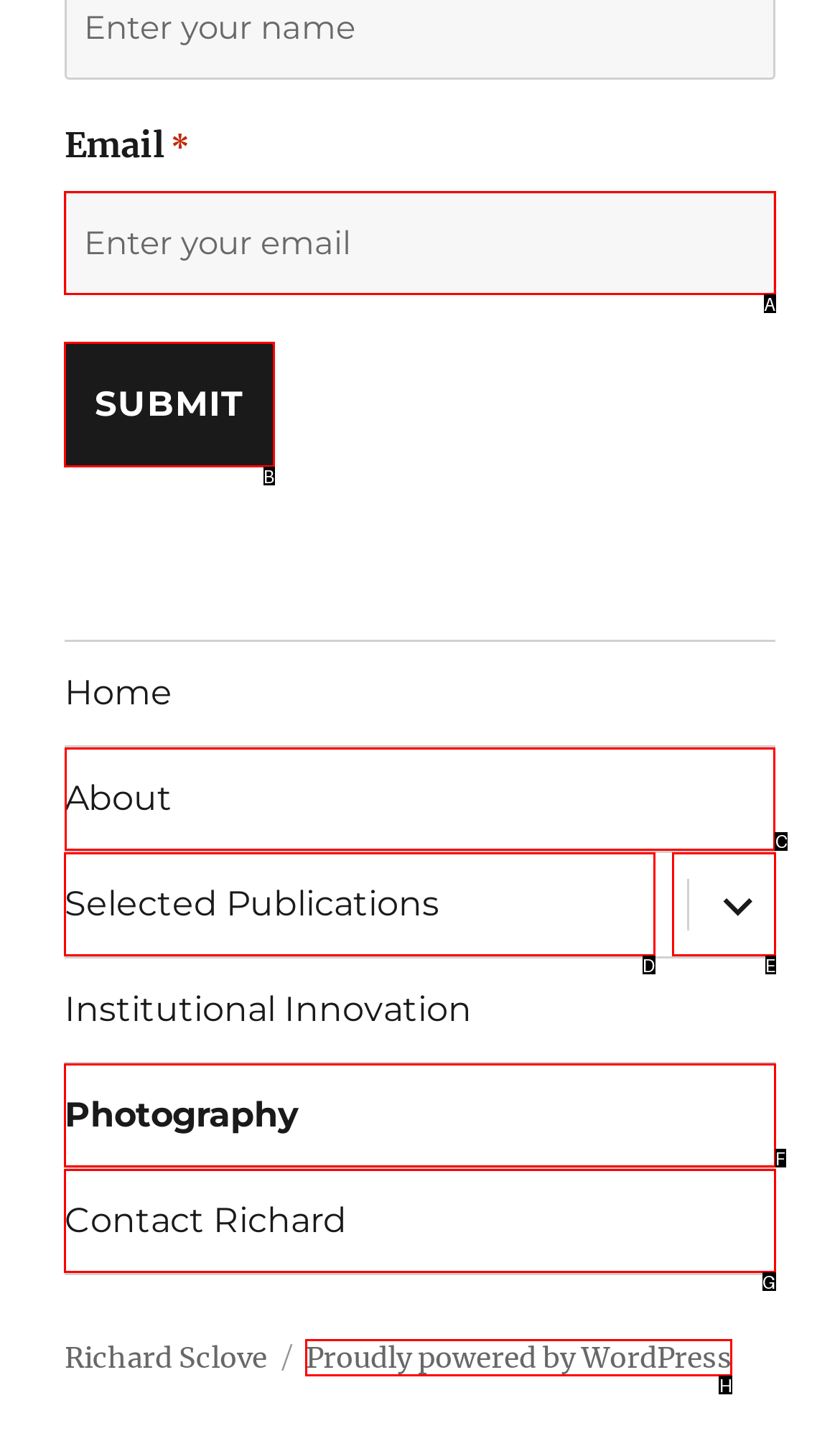Determine which HTML element should be clicked to carry out the following task: View about page Respond with the letter of the appropriate option.

C